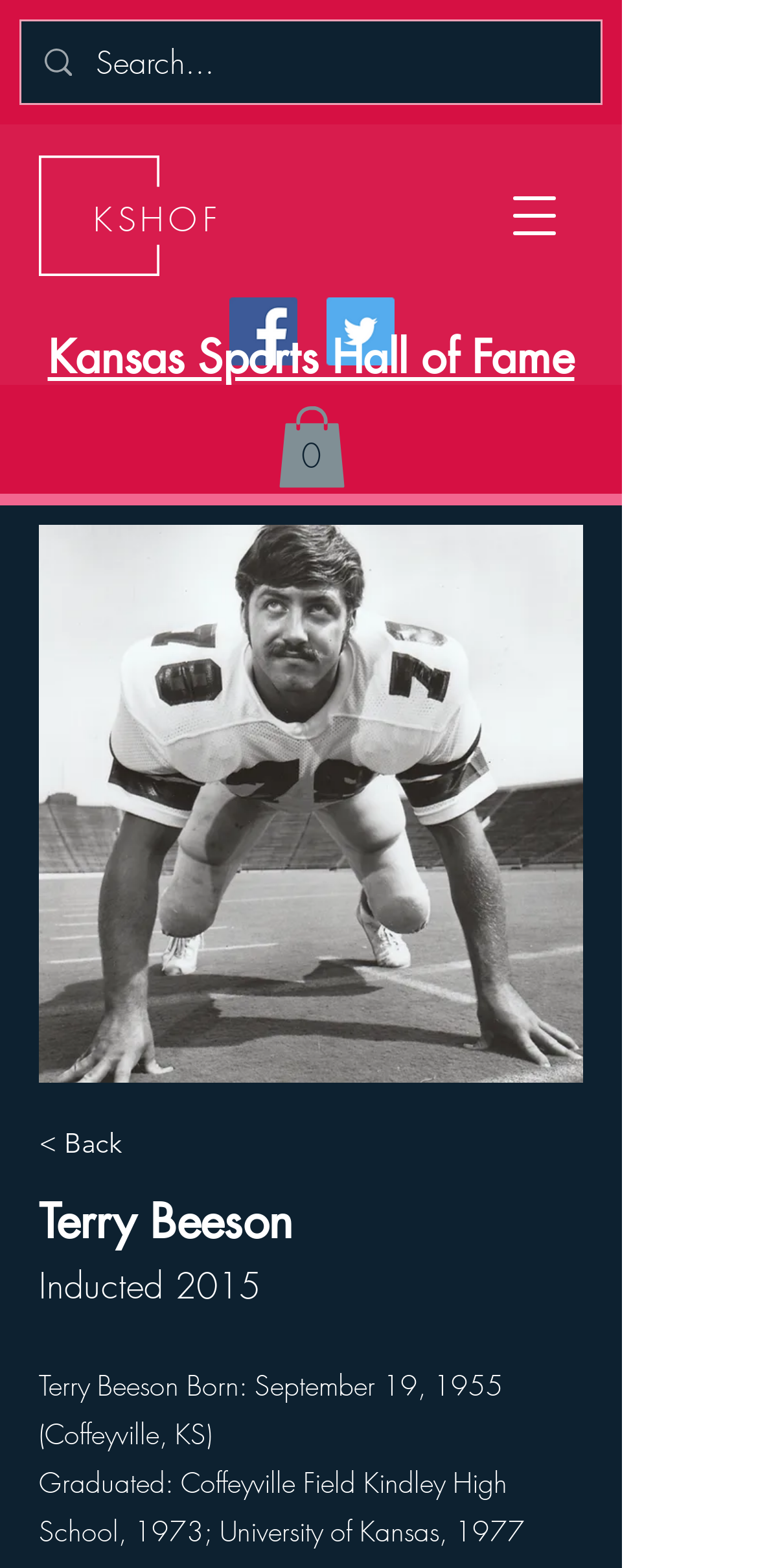Identify the bounding box for the described UI element: "aria-label="Search..." name="q" placeholder="Search..."".

[0.127, 0.014, 0.695, 0.066]